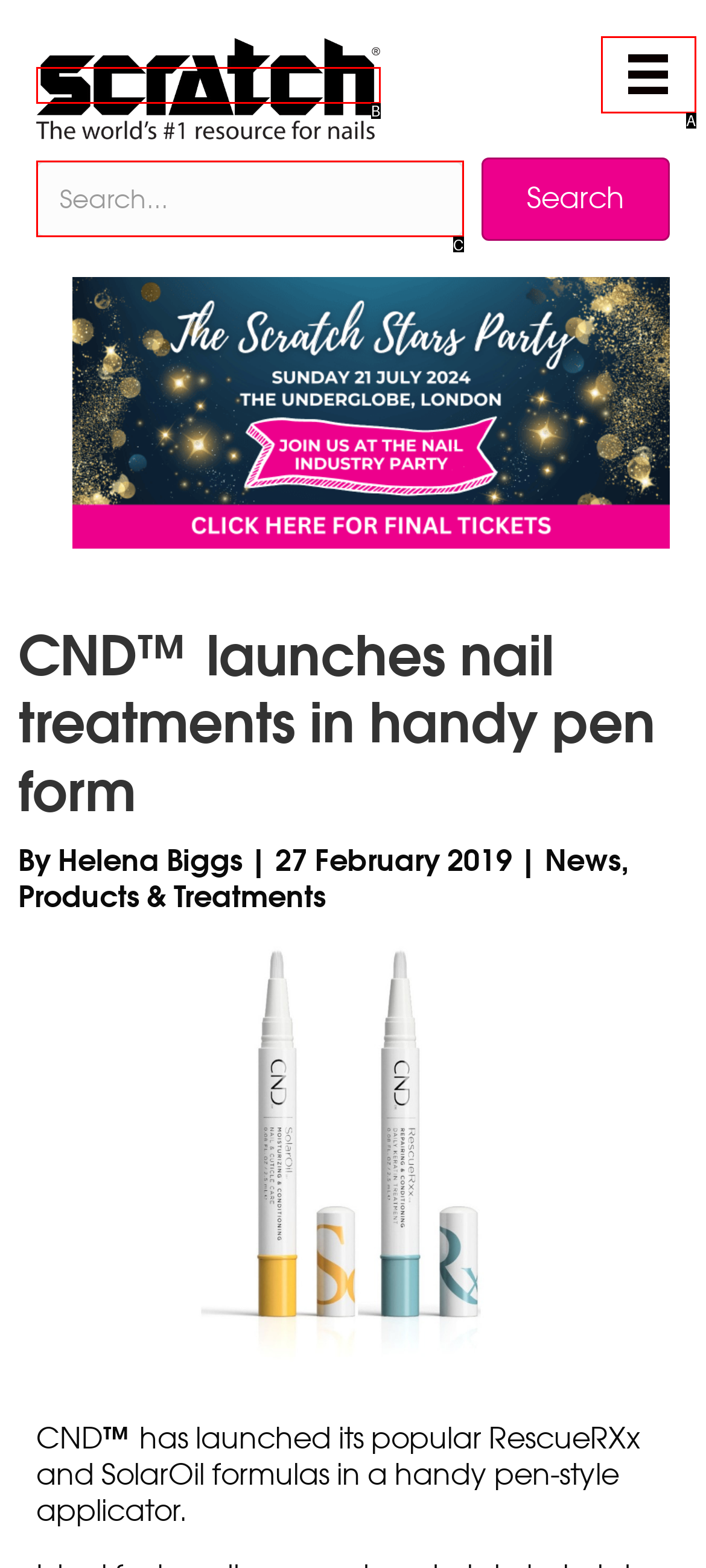Point out the option that best suits the description: aria-label="Search input" name="s" placeholder="Search..."
Indicate your answer with the letter of the selected choice.

C